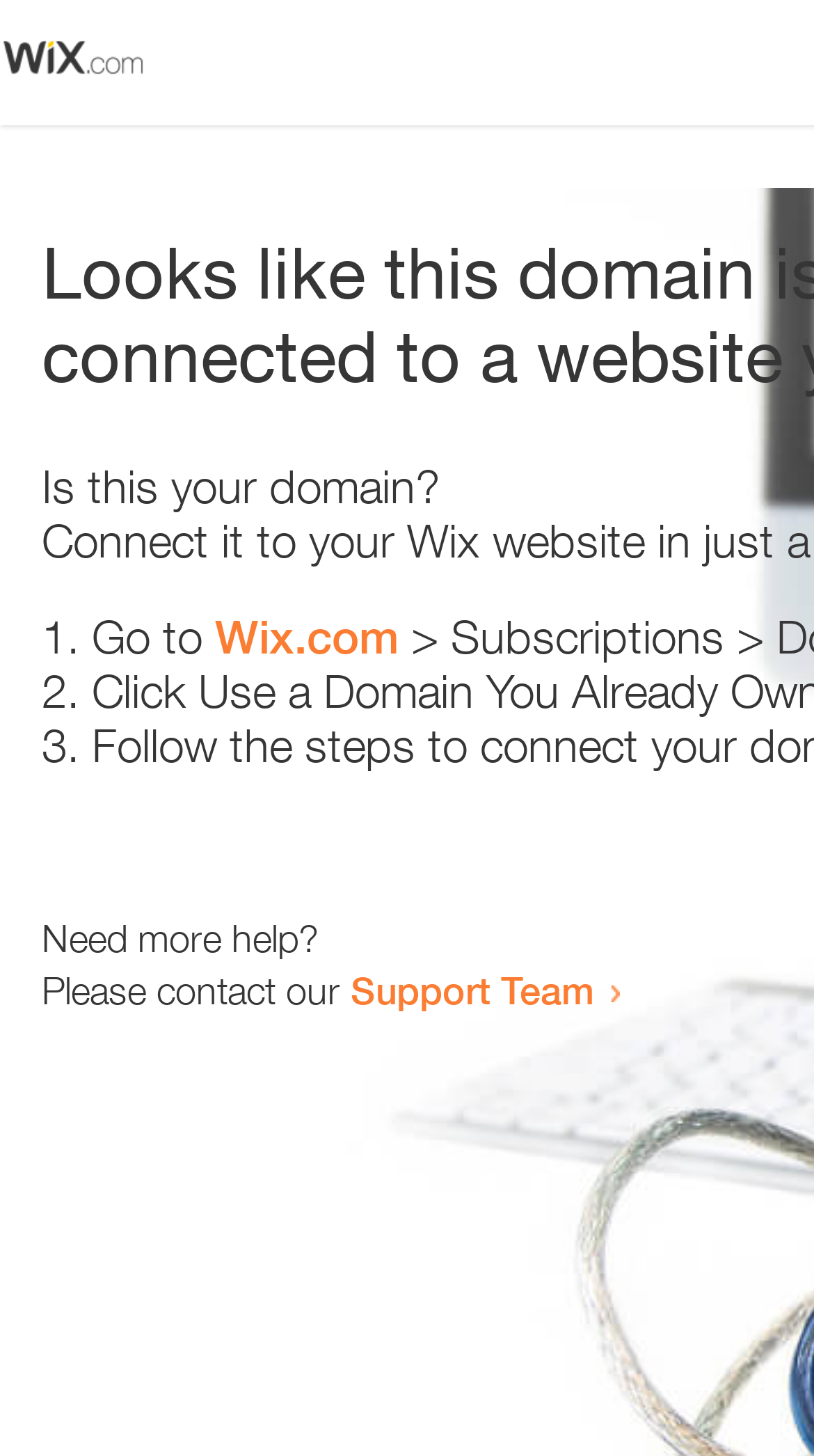How many links are present on the webpage?
Look at the image and answer the question with a single word or phrase.

2